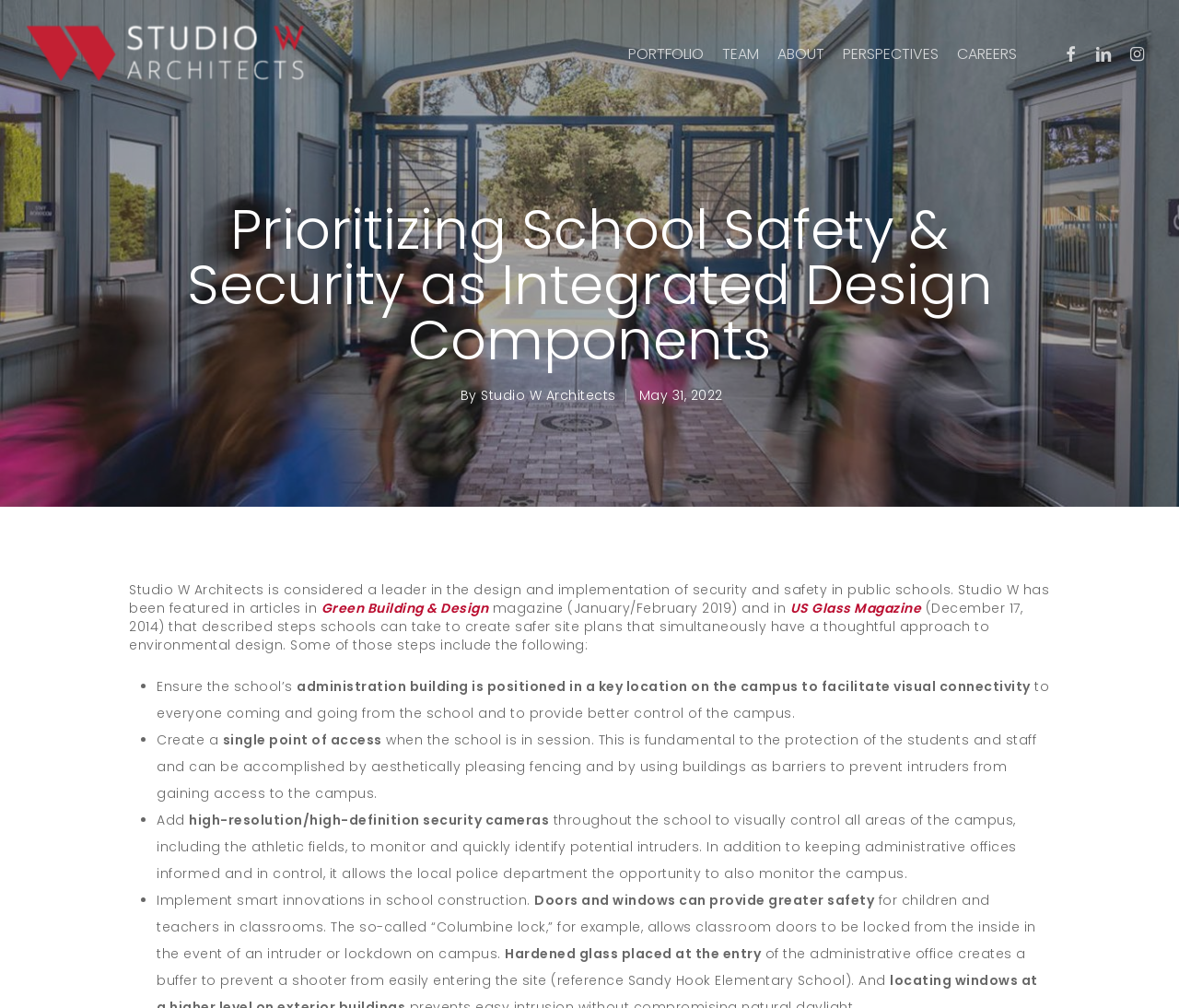Determine the bounding box coordinates of the clickable region to follow the instruction: "Learn more about 'Studio W Architects'".

[0.408, 0.383, 0.522, 0.401]